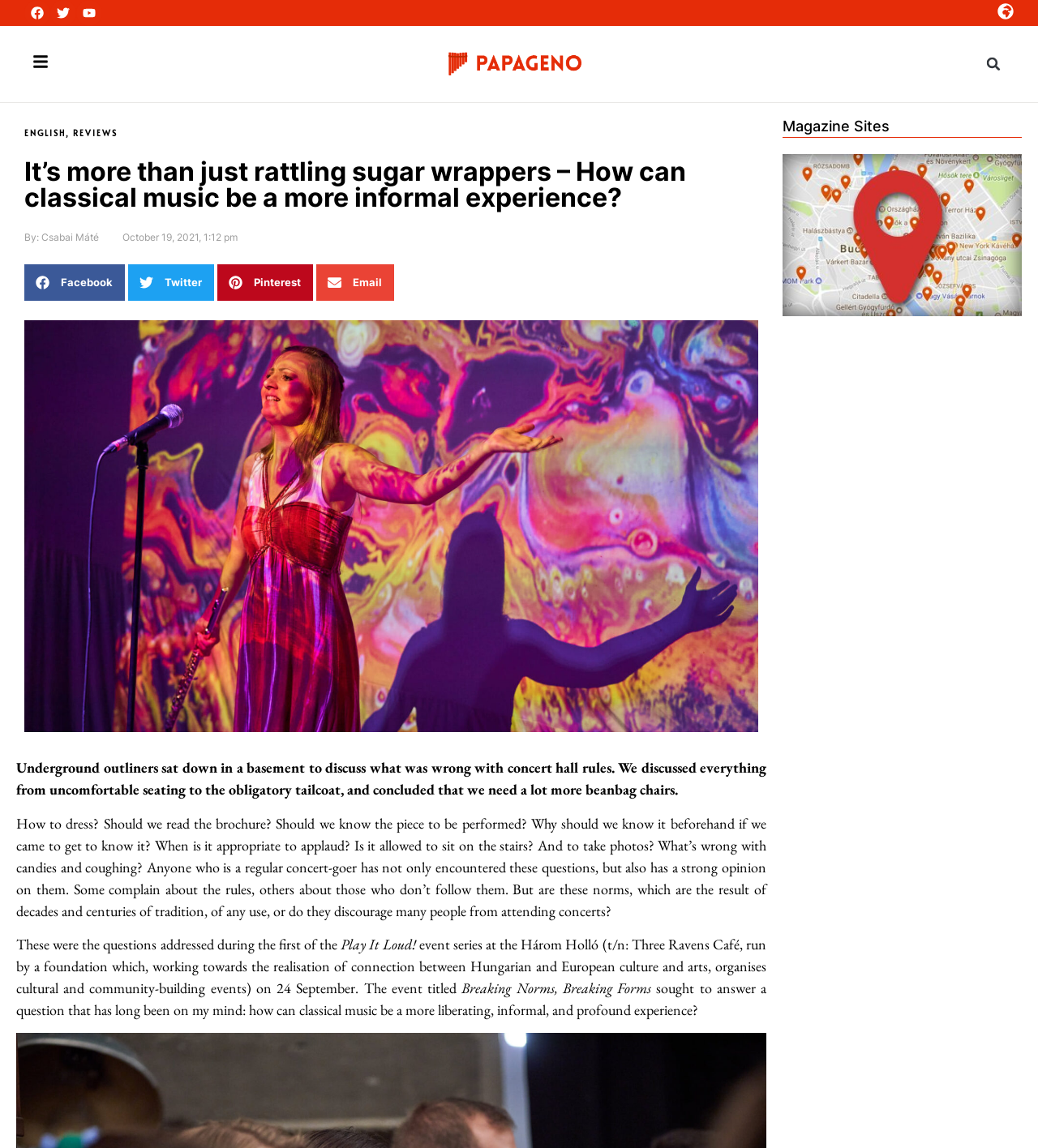Please identify the bounding box coordinates for the region that you need to click to follow this instruction: "Search for something".

[0.945, 0.045, 0.969, 0.066]